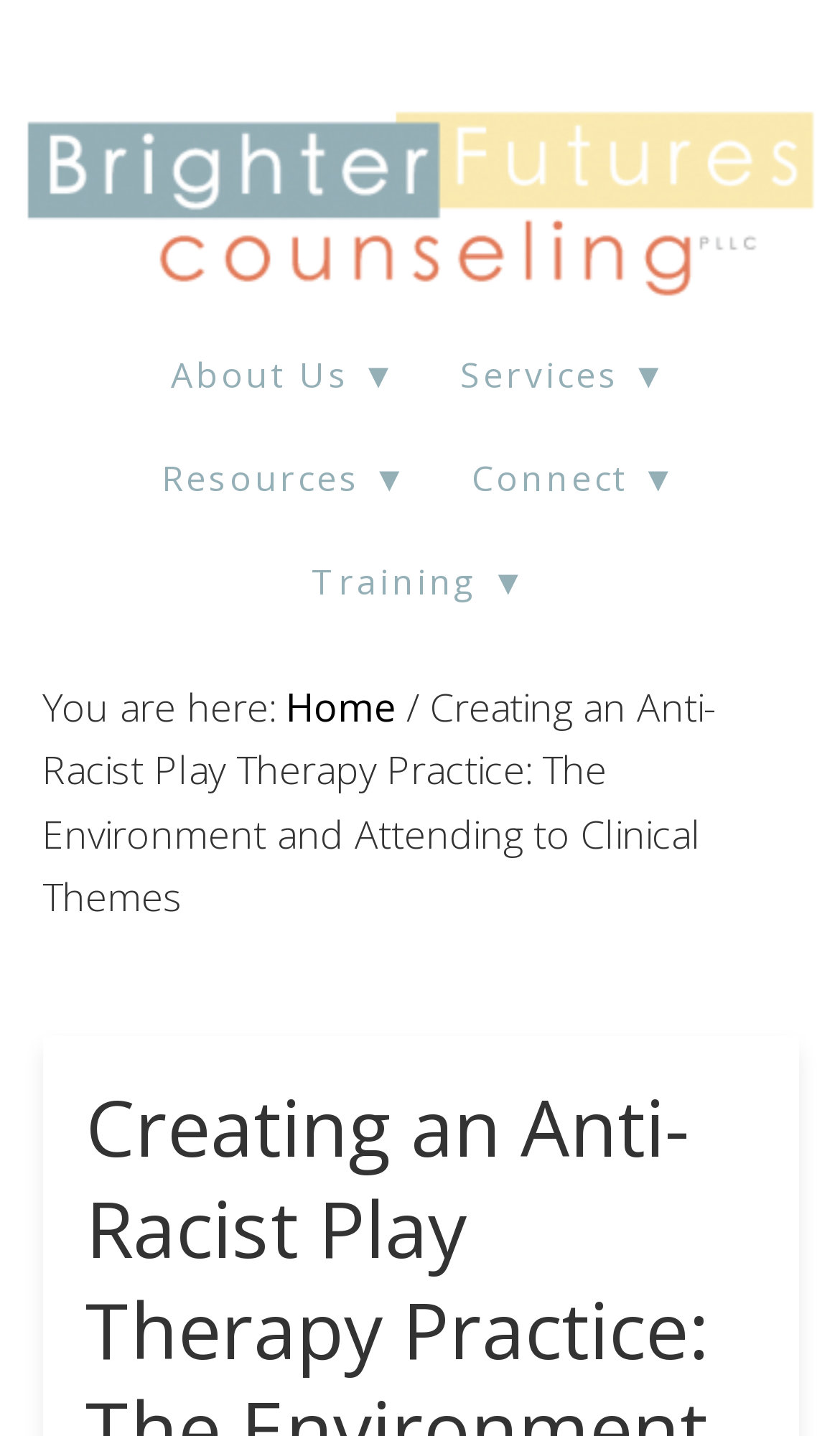Determine the bounding box coordinates for the HTML element mentioned in the following description: "About Us ▼". The coordinates should be a list of four floats ranging from 0 to 1, represented as [left, top, right, bottom].

[0.173, 0.225, 0.506, 0.297]